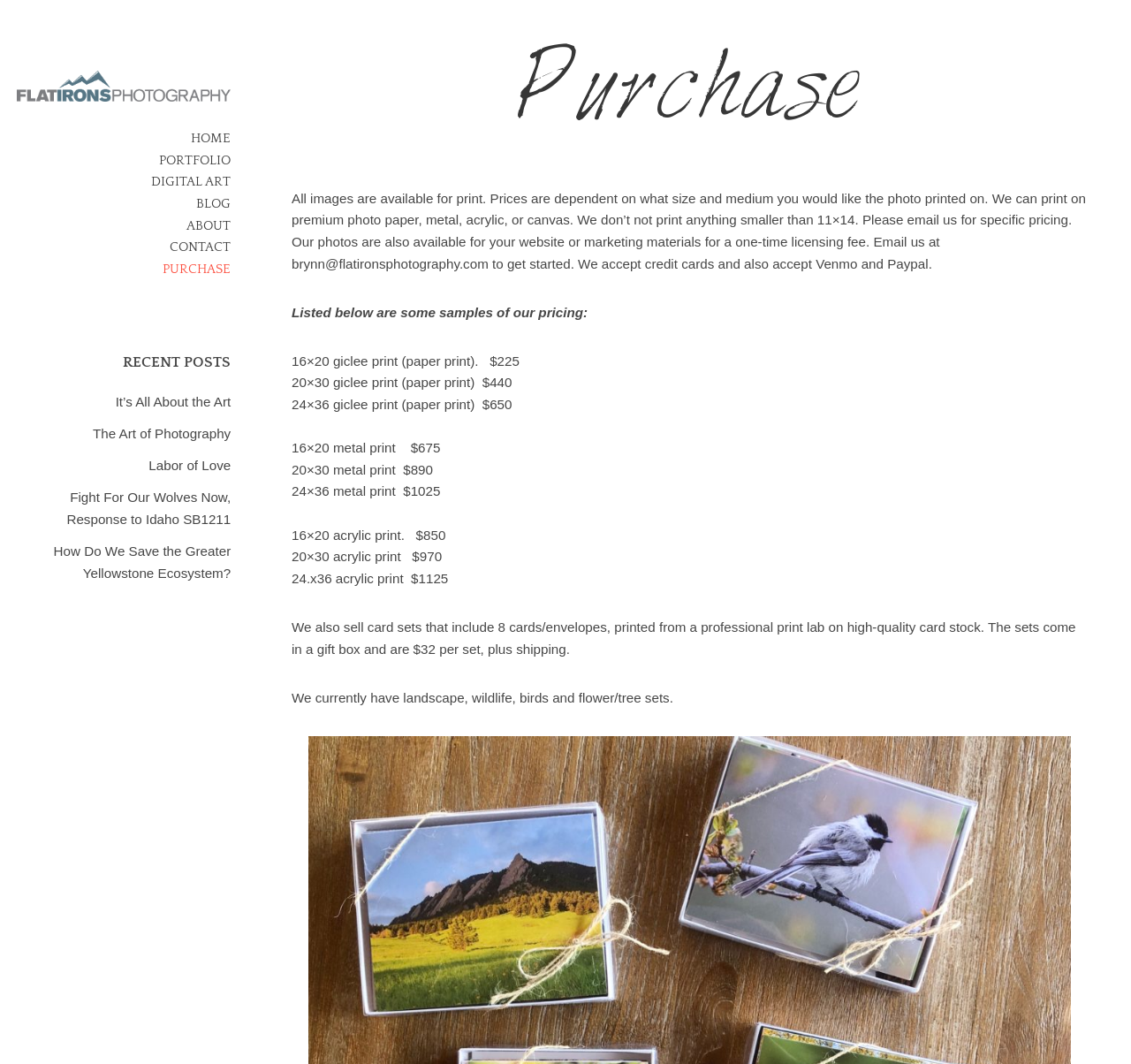Please locate the bounding box coordinates of the element's region that needs to be clicked to follow the instruction: "click email link to get started". The bounding box coordinates should be provided as four float numbers between 0 and 1, i.e., [left, top, right, bottom].

[0.258, 0.179, 0.96, 0.255]